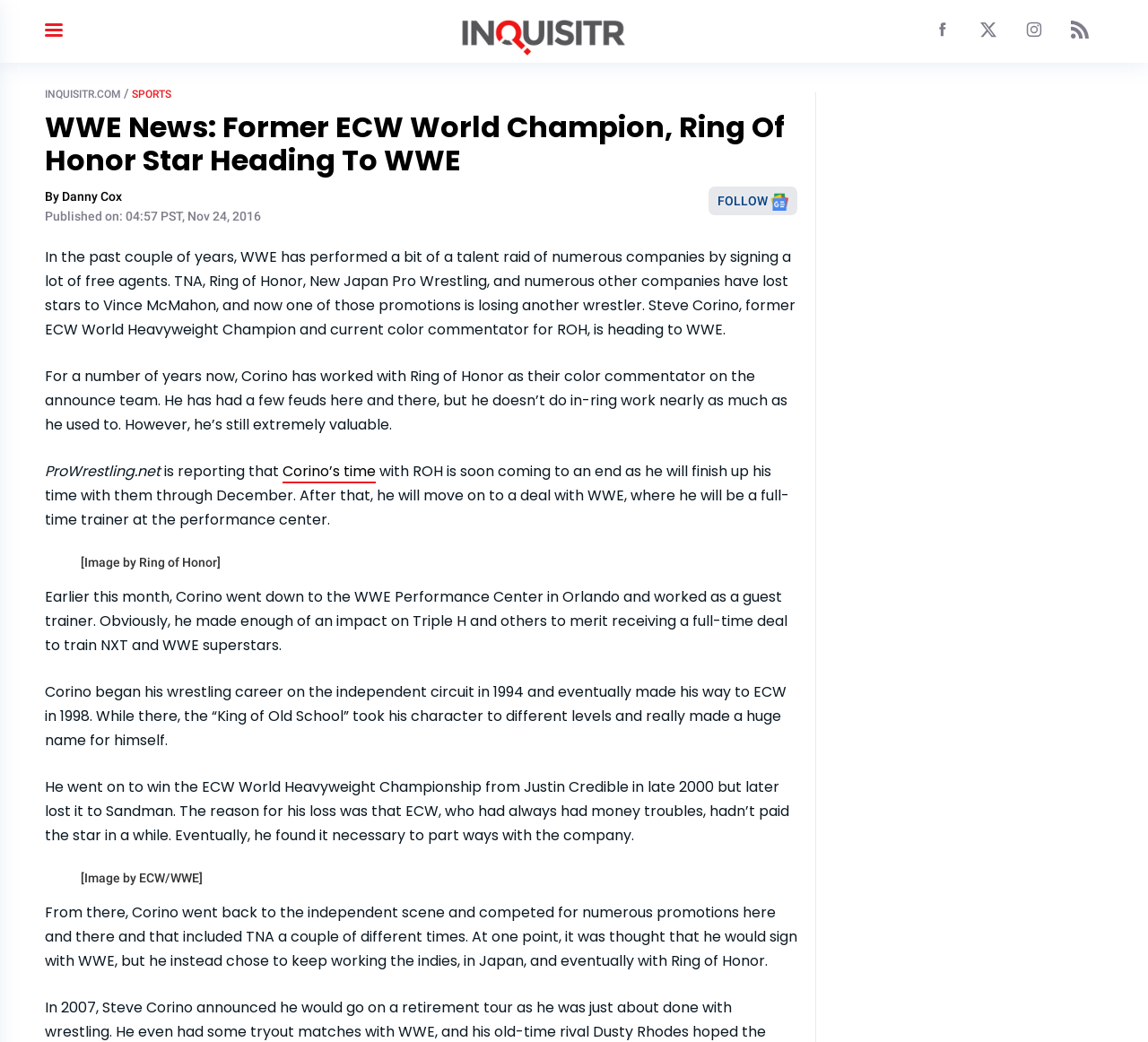What is Steve Corino's current role in Ring of Honor?
Can you offer a detailed and complete answer to this question?

According to the article, Steve Corino is currently working as a color commentator for Ring of Honor, and has been doing so for a number of years.